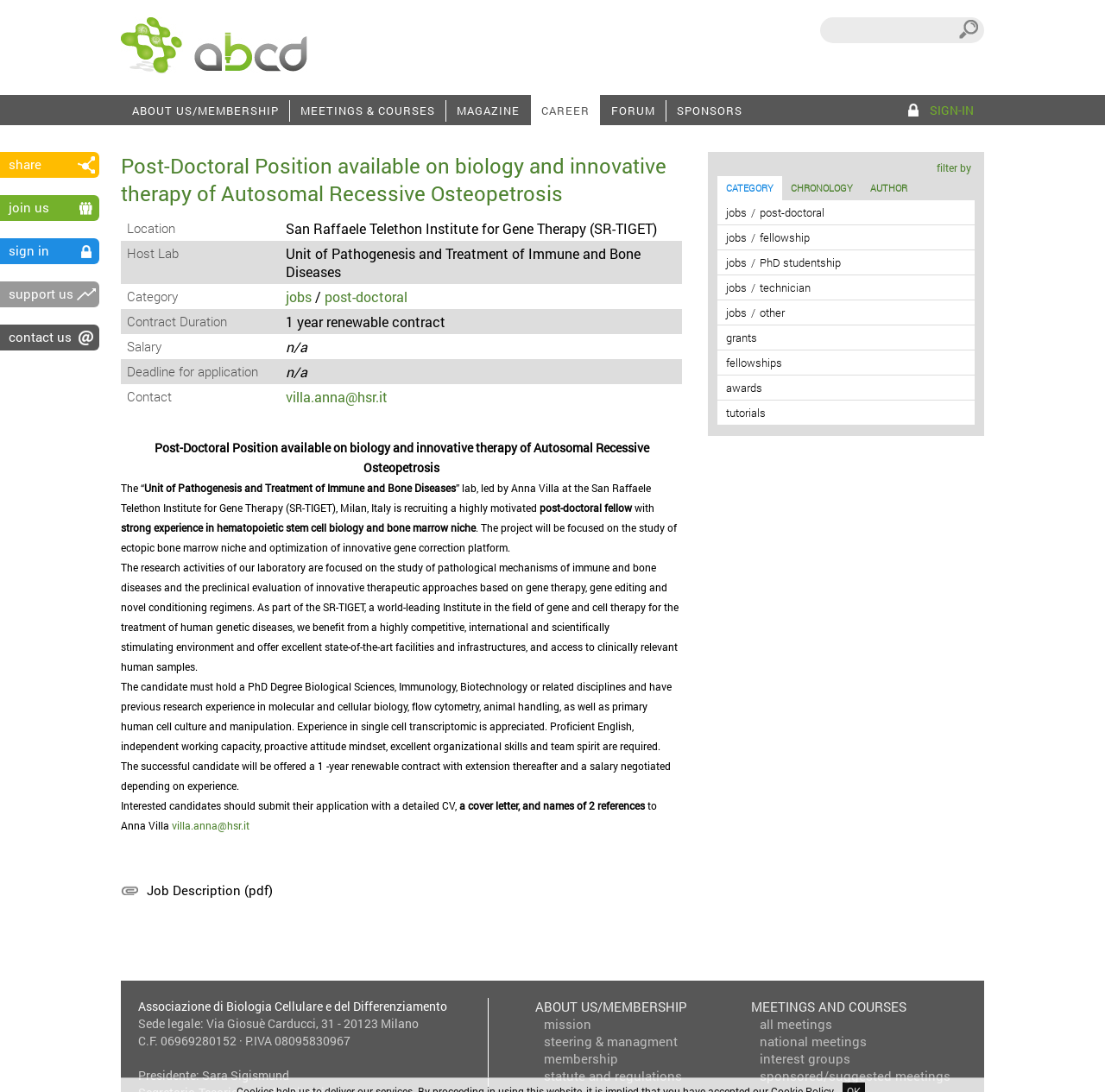Based on the image, provide a detailed response to the question:
What is the name of the organization?

The name of the organization can be found in the top-left corner of the webpage, where the logo 'logo abcd' is located, and the text 'Associazione di Biologia Cellulare e del Differenziamento' is written below it.